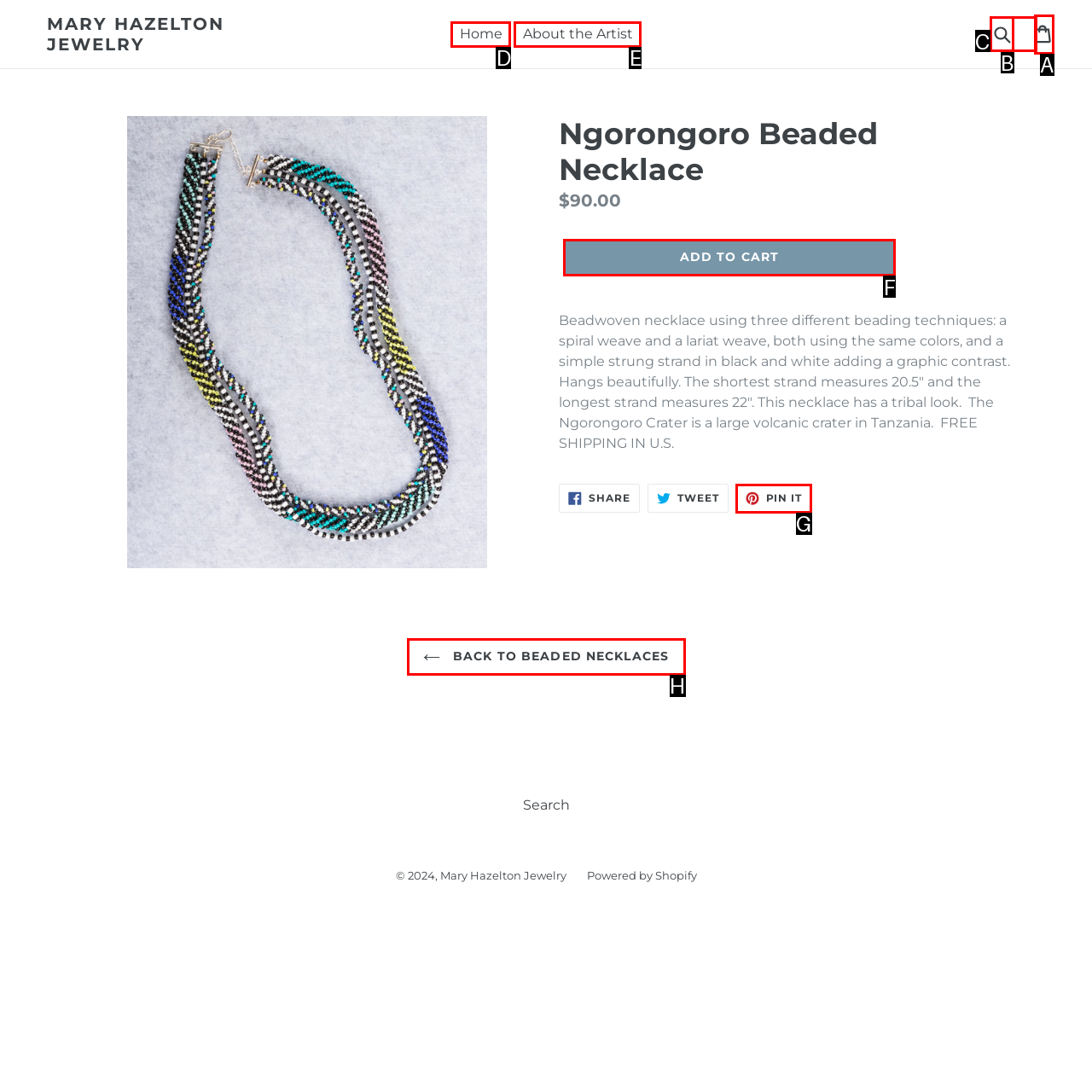To complete the task: Add to cart, which option should I click? Answer with the appropriate letter from the provided choices.

F